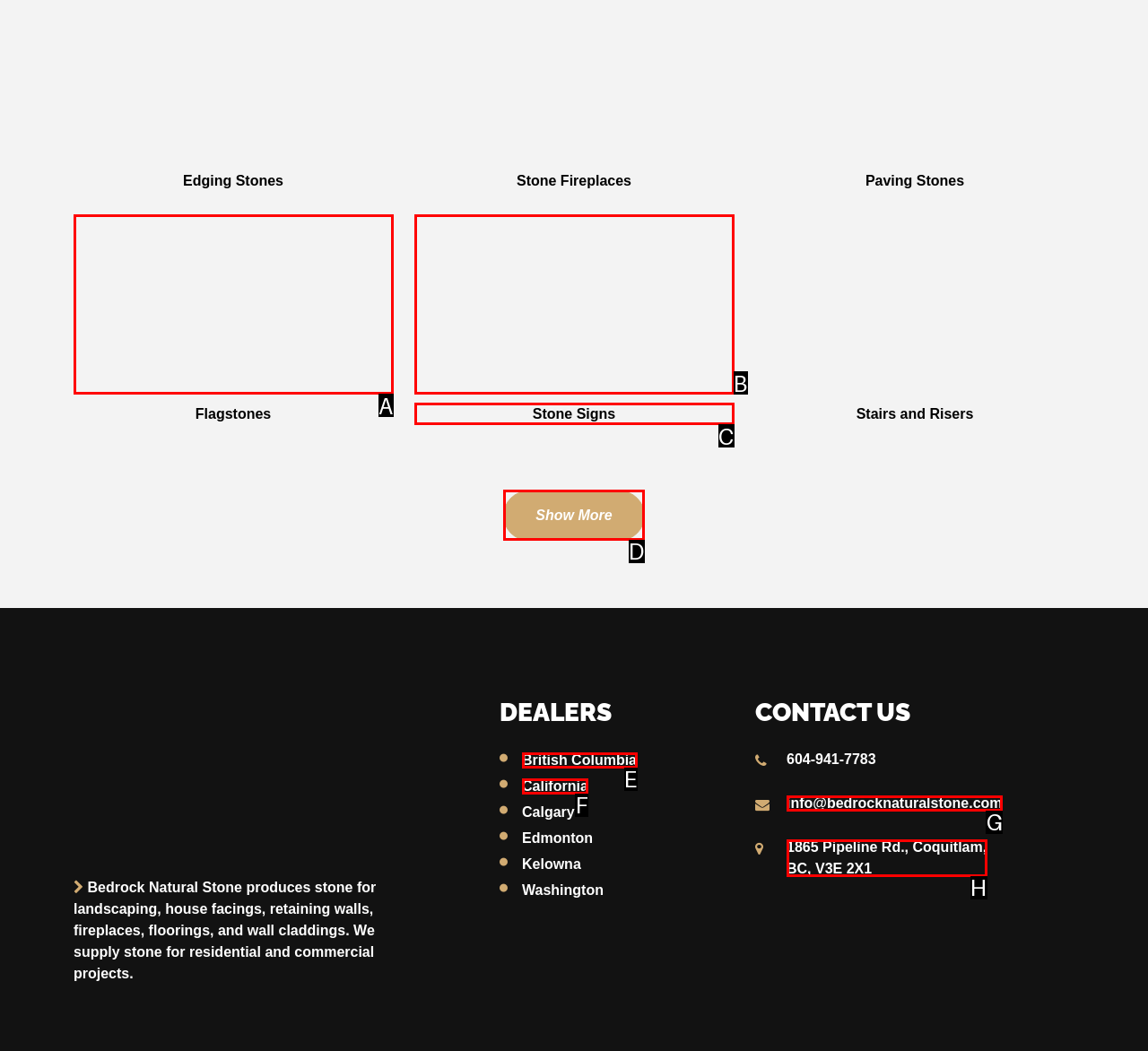Point out the letter of the HTML element you should click on to execute the task: Show more options
Reply with the letter from the given options.

D